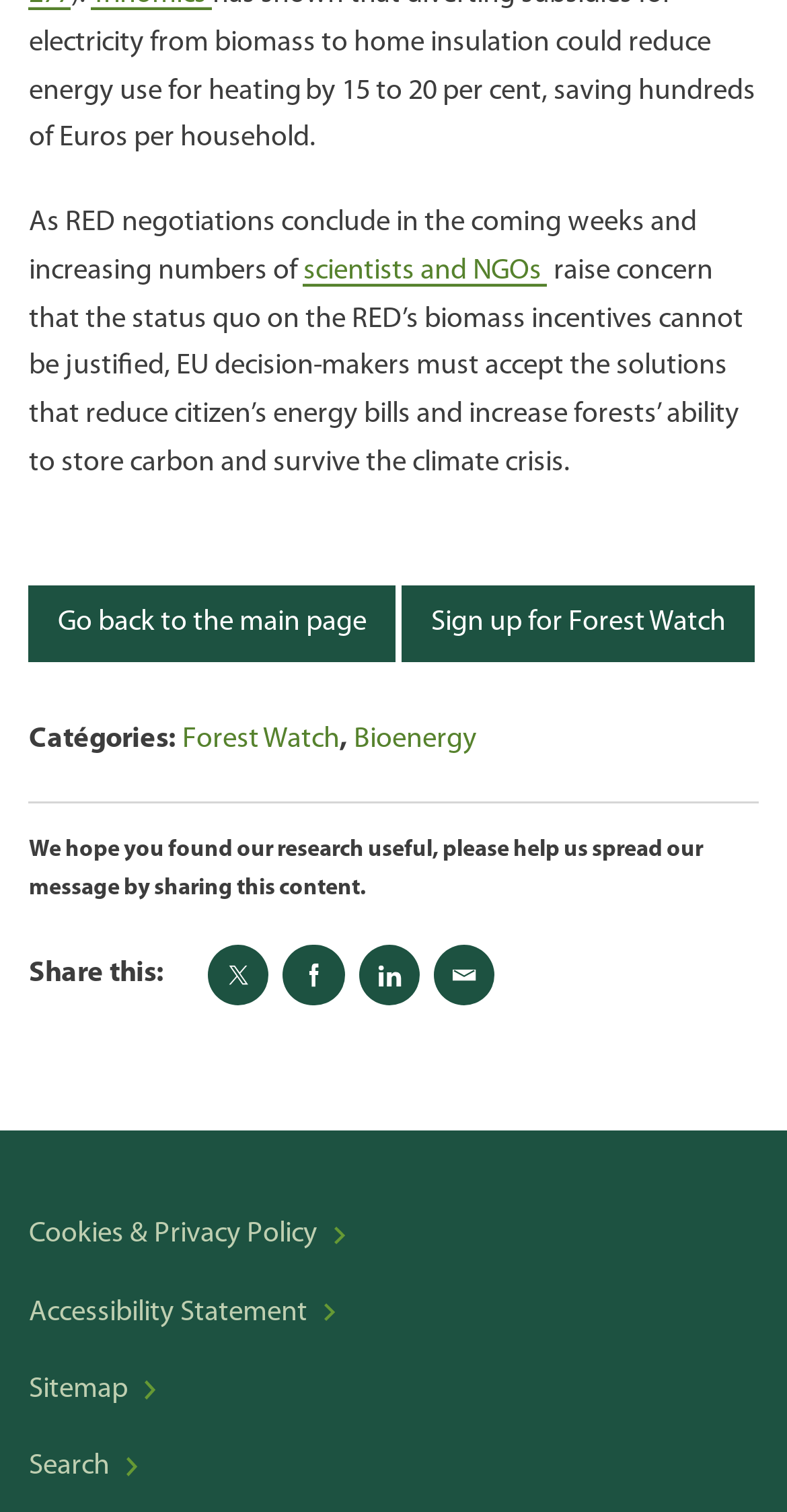What is the concern of scientists and NGOs?
Please ensure your answer is as detailed and informative as possible.

The webpage states that scientists and NGOs raise concern that the status quo on the RED's biomass incentives cannot be justified, implying that they are worried about the current situation and its implications.